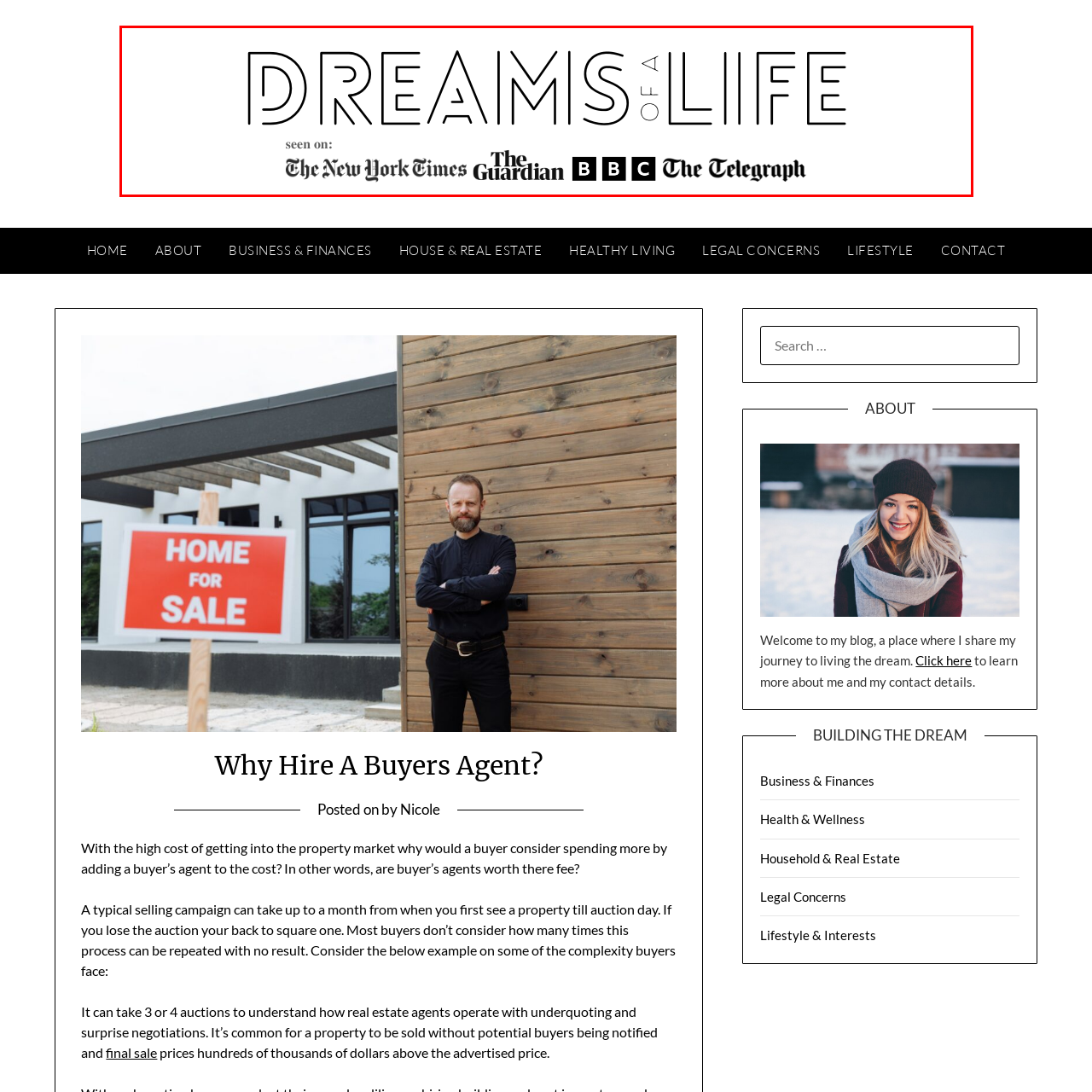Offer a complete and descriptive caption for the image marked by the red box.

The image showcases the title "DREAMS OF A LIFE" in an elegant, modern font, emphasizing a stylized graphic design that captures attention. Below the title, the phrase "seen on:" is presented, followed by a selection of prestigious media outlets: The New York Times, The Guardian, BBC, and The Telegraph, all displayed in contrasting typographies that highlight their reputed status. This visual composition conveys a sense of credibility and aspiration, indicative of storytelling or insights into lifestyle and personal journeys. The bold design invites viewers to explore the themes related to achieving one's dreams and experiences shared within the associated content.